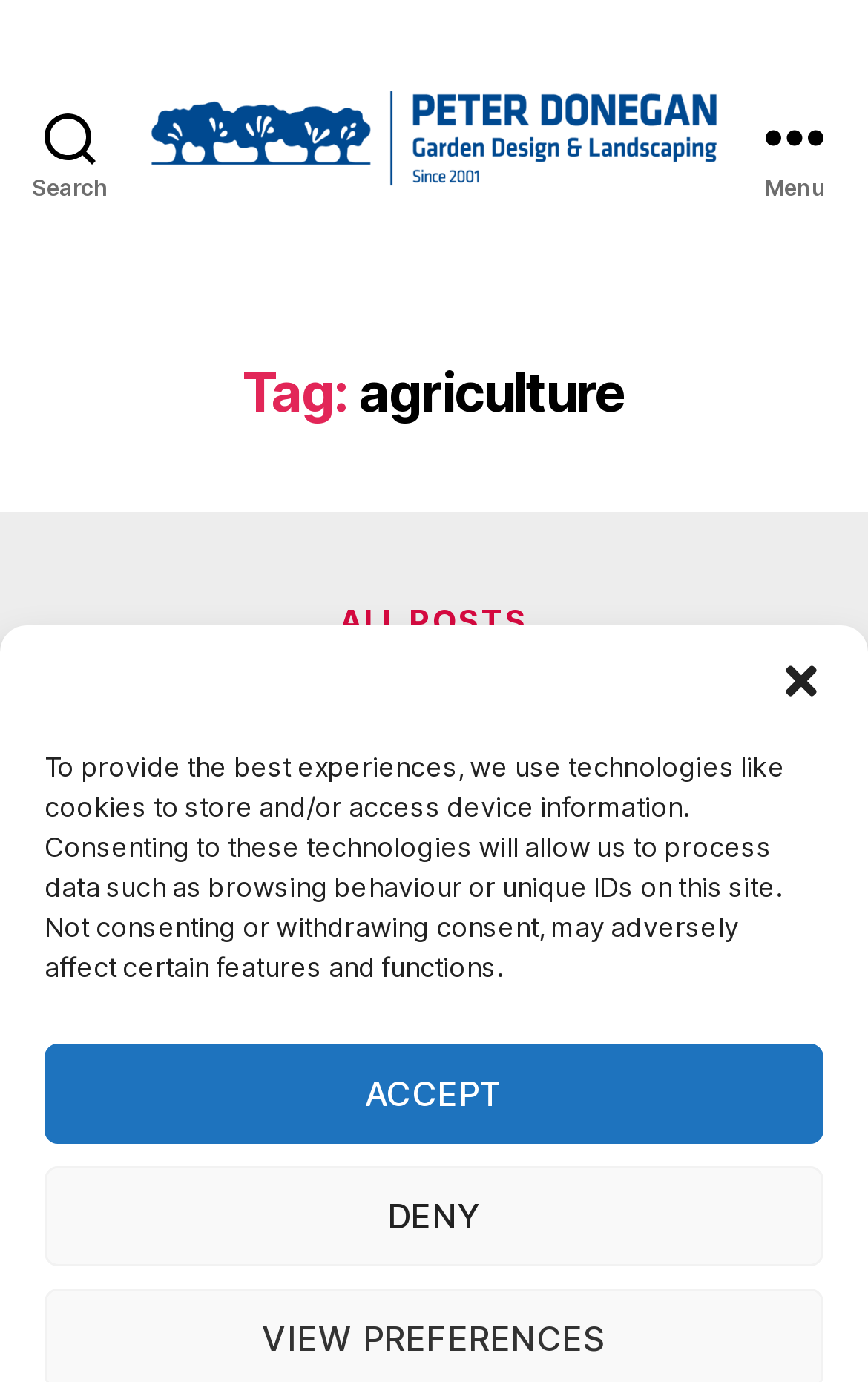Can you specify the bounding box coordinates of the area that needs to be clicked to fulfill the following instruction: "click the search button"?

[0.0, 0.0, 0.162, 0.198]